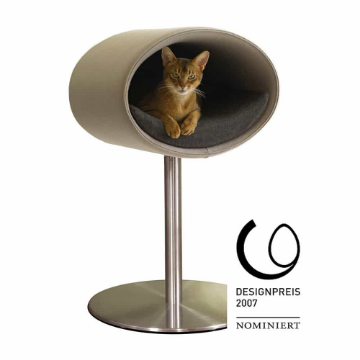Offer a comprehensive description of the image.

The image showcases an elegantly designed cat bed from pet-interiors, which was awarded the Design Prize of the Federal Republic of Germany in 2007. This unique cat bed features a sleek, modern cylindrical shape with a plush interior, providing a comfortable retreat for cats. A stylish metal stand supports the cozy enclosure, perfectly blending aesthetics with functionality. The image captures a content cat nestled inside the bed, illustrating how this sophisticated design caters to pets' love for cozy spaces while complementing contemporary home decor.